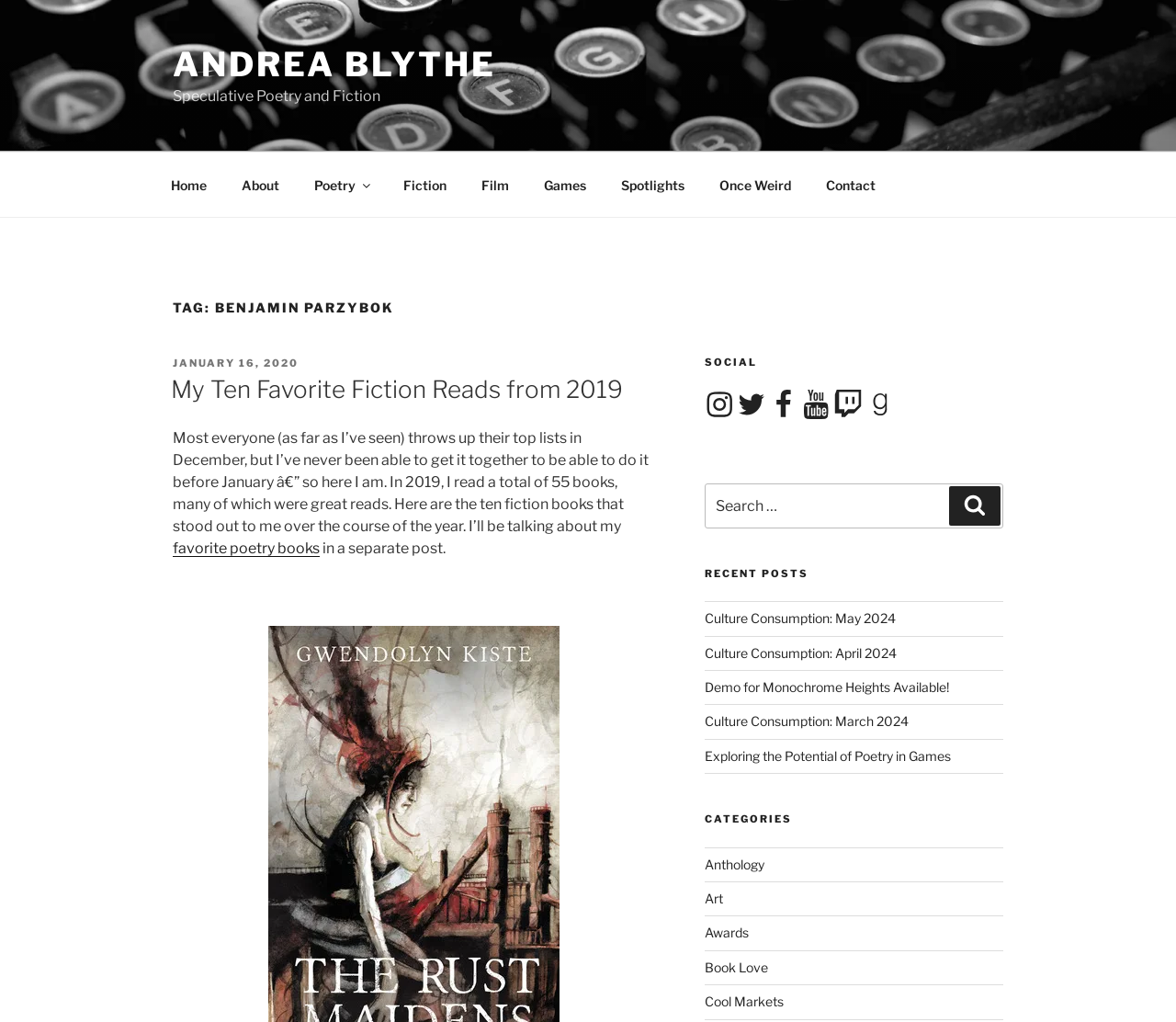Construct a comprehensive description capturing every detail on the webpage.

The webpage is an archive of Benjamin Parzybok's posts on Andrea Blythe's website. At the top, there is a link to the website's homepage, "ANDREA BLYTHE", and a static text "Speculative Poetry and Fiction". Below this, there is a top menu navigation bar with 10 links: "Home", "About", "Poetry", "Fiction", "Film", "Games", "Spotlights", "Once Weird", and "Contact".

The main content of the page is divided into three sections. The first section is a heading "TAG: BENJAMIN PARZYBOK" with a subheading "My Ten Favorite Fiction Reads from 2019". Below this, there is a paragraph of text discussing the author's favorite fiction books of 2019, with a link to a separate post about their favorite poetry books.

To the right of this section, there are three columns of links and headings. The first column is headed "SOCIAL" and contains links to the author's social media profiles, including Instagram, Twitter, Facebook, YouTube, Twitch, and Goodreads. Below this, there is a search bar with a button to search the website.

The second column is headed "RECENT POSTS" and lists five recent posts, including "Culture Consumption: May 2024", "Culture Consumption: April 2024", "Demo for Monochrome Heights Available!", "Culture Consumption: March 2024", and "Exploring the Potential of Poetry in Games".

The third column is headed "CATEGORIES" and lists six categories, including "Anthology", "Art", "Awards", "Book Love", "Cool Markets", and others.